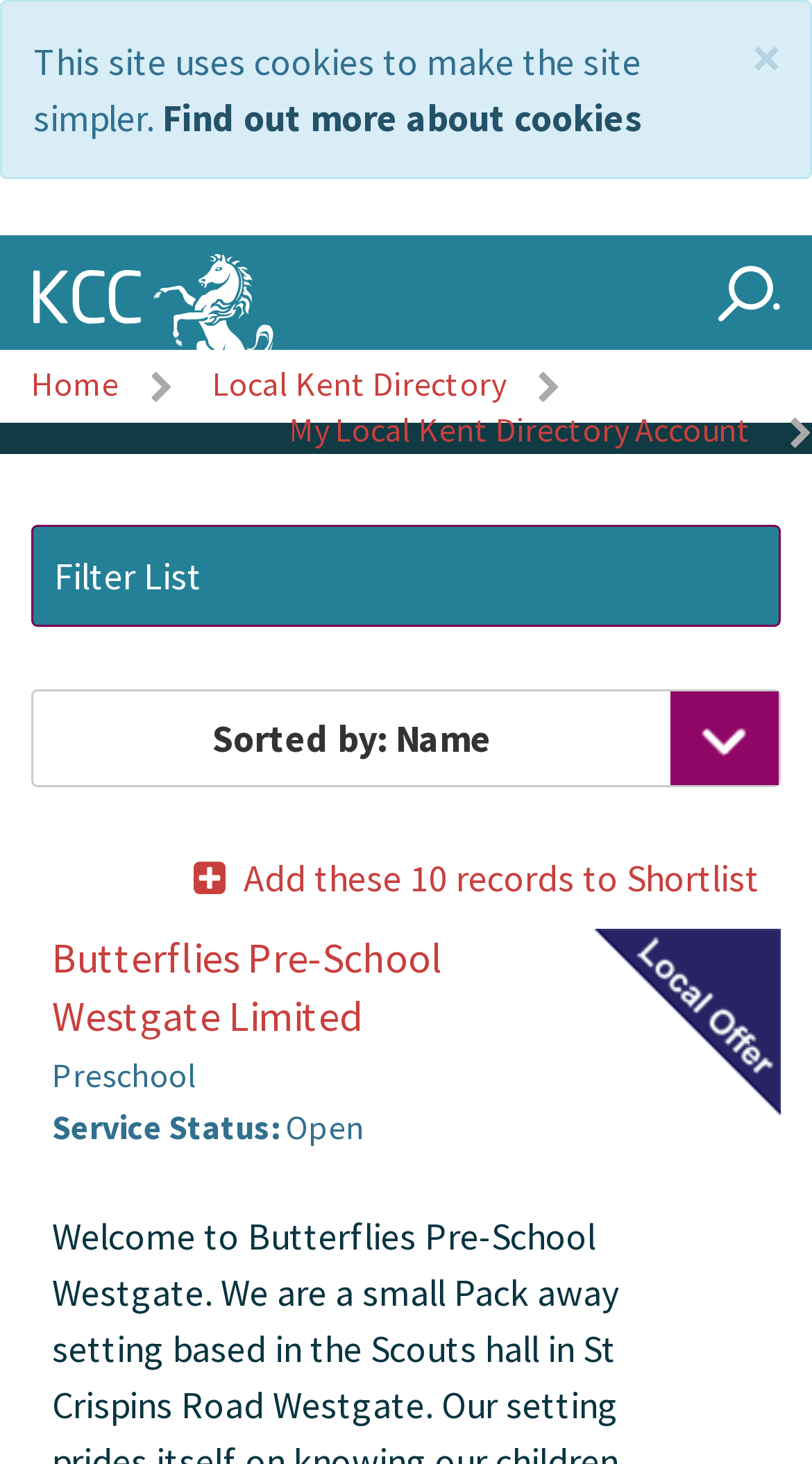Determine the bounding box coordinates of the clickable element to achieve the following action: 'Filter the list'. Provide the coordinates as four float values between 0 and 1, formatted as [left, top, right, bottom].

[0.038, 0.358, 0.962, 0.428]